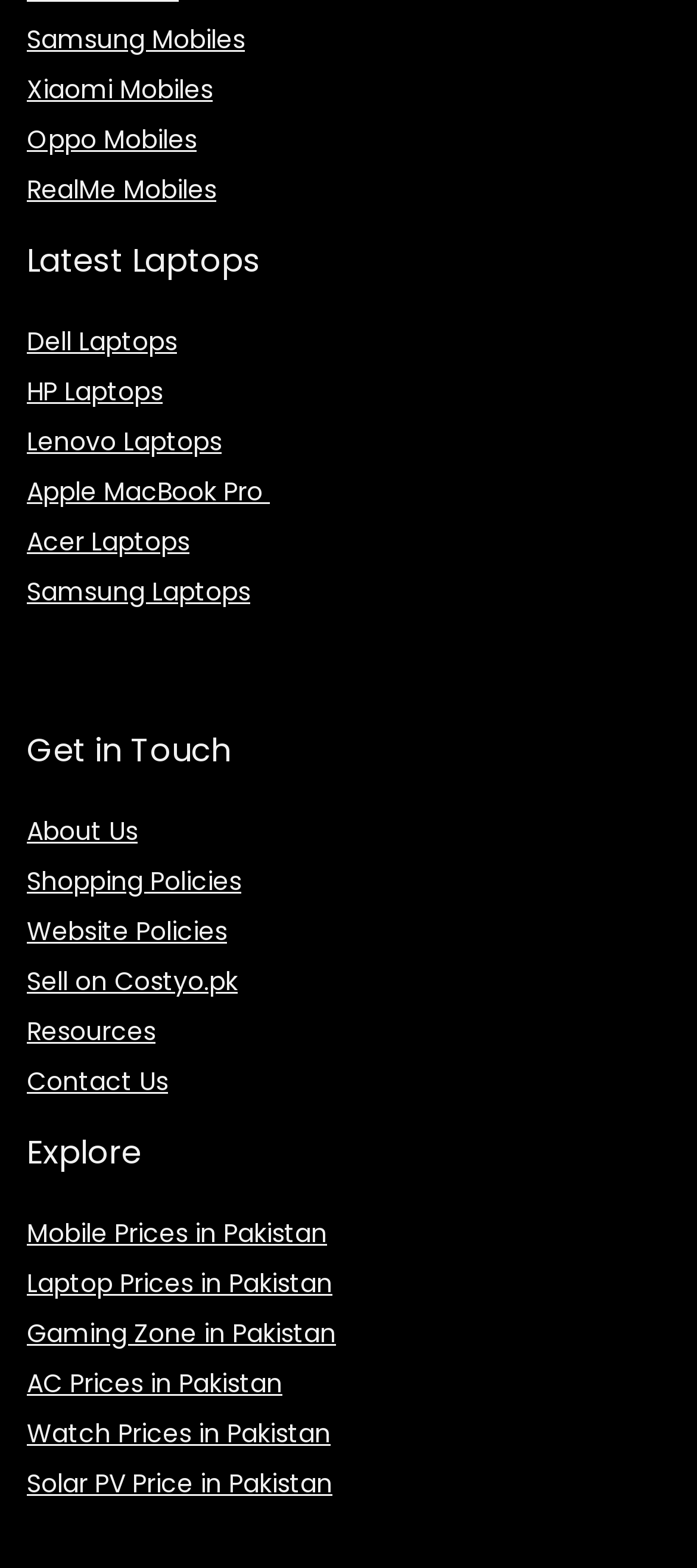Specify the bounding box coordinates for the region that must be clicked to perform the given instruction: "Explore Laptop Prices in Pakistan".

[0.038, 0.807, 0.477, 0.83]